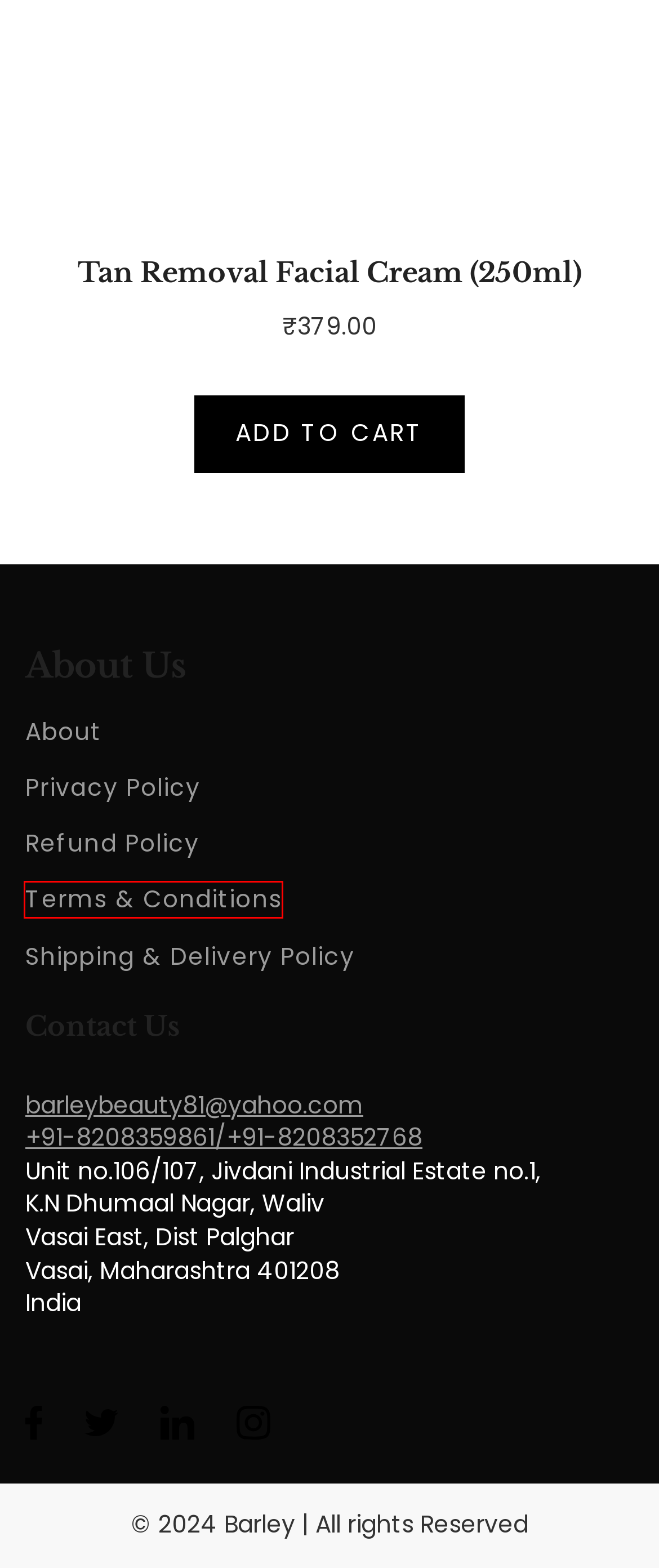Review the screenshot of a webpage that includes a red bounding box. Choose the webpage description that best matches the new webpage displayed after clicking the element within the bounding box. Here are the candidates:
A. Cart - Barley
B. Facial Cream - Barley
C. Privacy Policy - Barley
D. TERMS AND CONDITIONS - Barley
E. Shipping & Delivery Policy - Barley
F. Skin Lightening Facial Cream (250ml) - Barley
G. Refund Policy - Barley
H. Tan Removal Facial Cream (250ml) - Barley

D